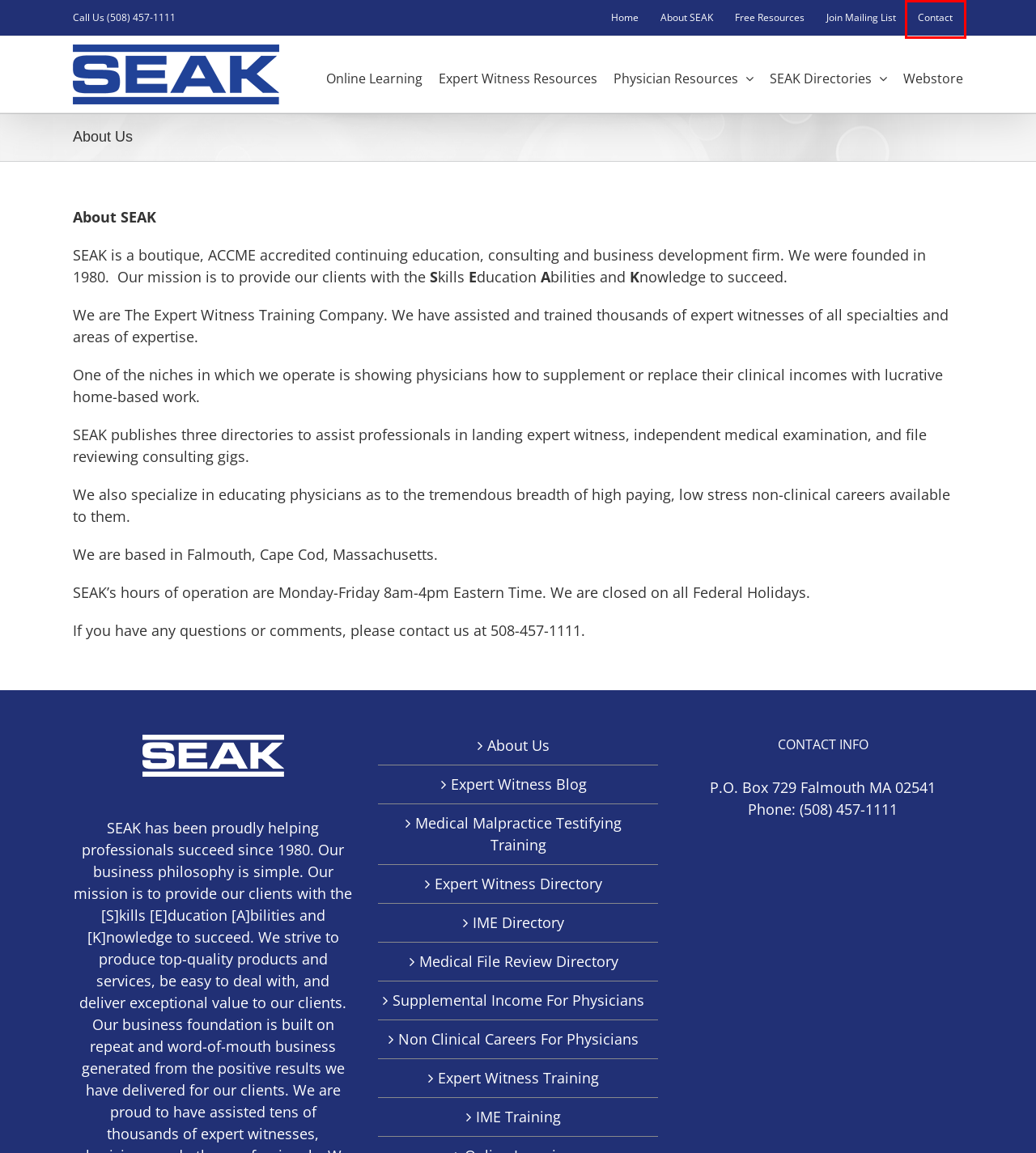Examine the screenshot of a webpage with a red bounding box around a specific UI element. Identify which webpage description best matches the new webpage that appears after clicking the element in the red bounding box. Here are the candidates:
A. Stay updated on SEAK's Seminars, Training Workshops and New Products - SEAK, Inc.
B. SEAK, Inc.
C. Expert Witness Blog | SEAK Expert Witness Directory
D. Independent Medical Examiner Resources - SEAK, Inc.
E. About SEAK, Inc.
F. Free Resources - SEAK, Inc.
G. SEAK, Inc. Online Store
H. Contact - SEAK, Inc.

H